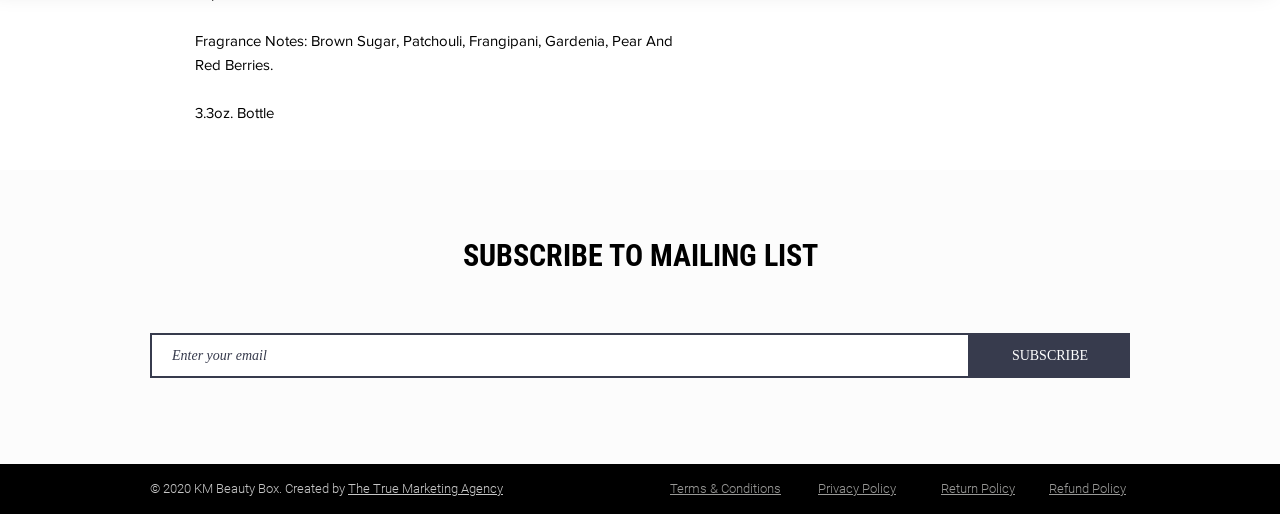Please give a succinct answer using a single word or phrase:
What is the call-to-action below the product information?

Be the first to review this product